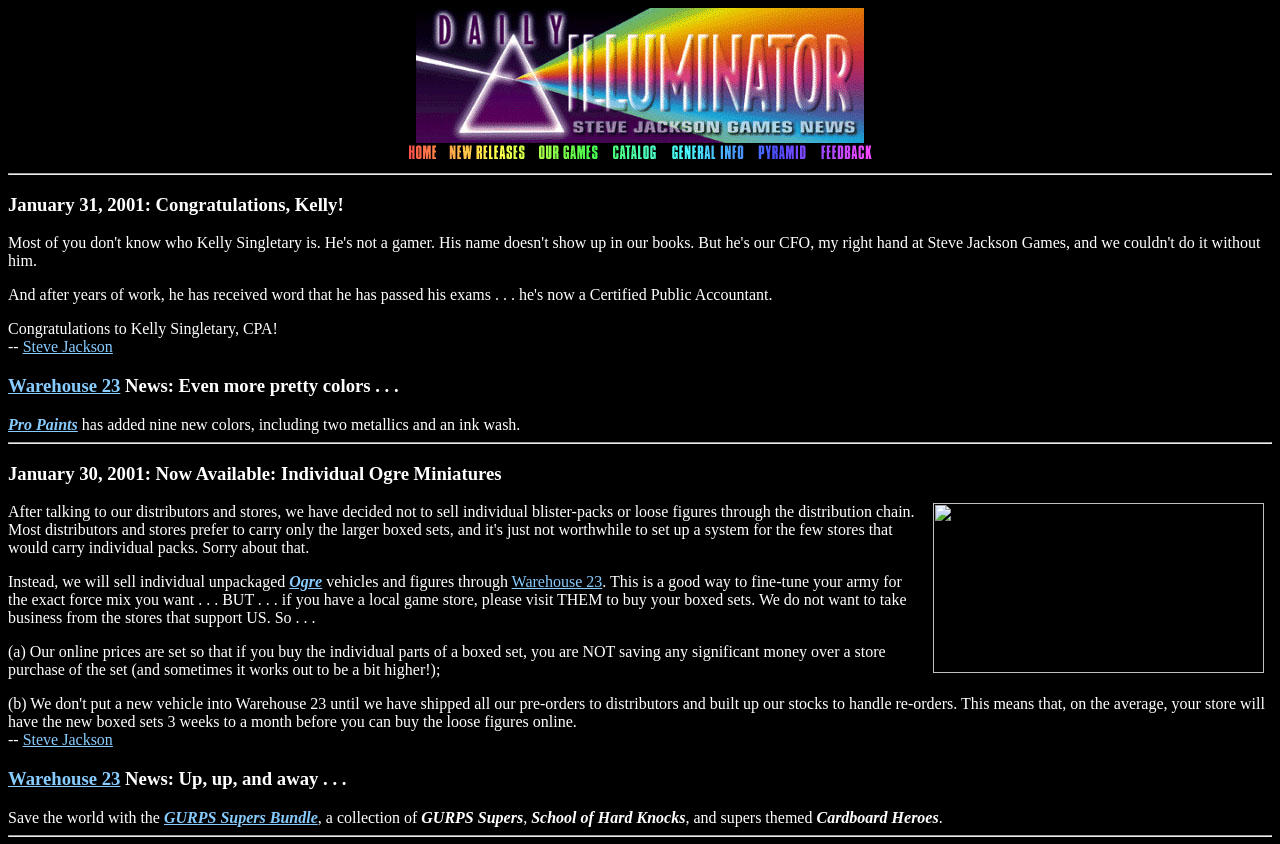Please provide a comprehensive response to the question based on the details in the image: What is the name of the website?

I inferred this from the title of the webpage, 'Steve Jackson Games Daily Illuminator - January 2001', and the presence of links and images related to Steve Jackson Games.